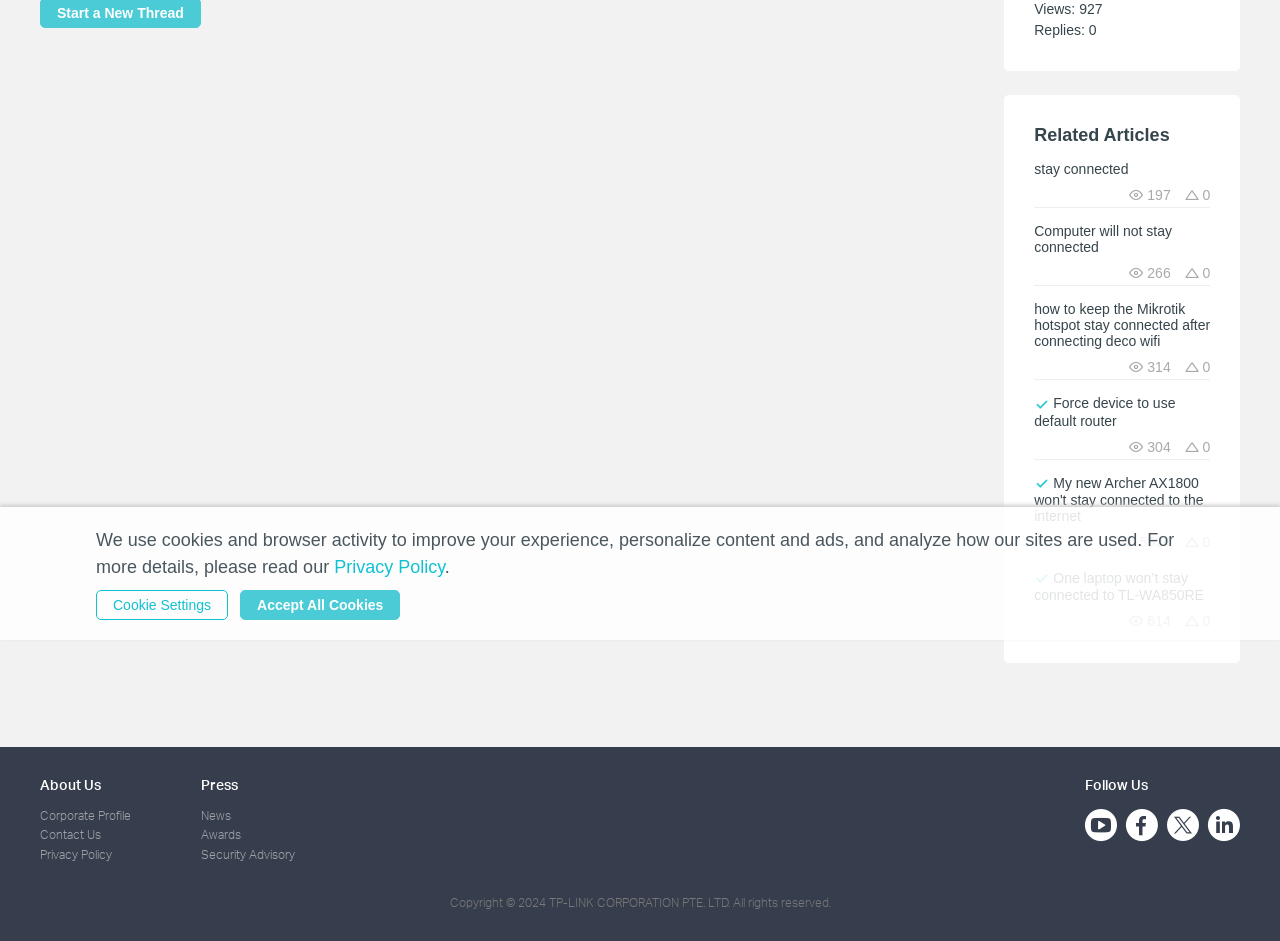Given the element description: "Press", predict the bounding box coordinates of the UI element it refers to, using four float numbers between 0 and 1, i.e., [left, top, right, bottom].

[0.157, 0.825, 0.186, 0.843]